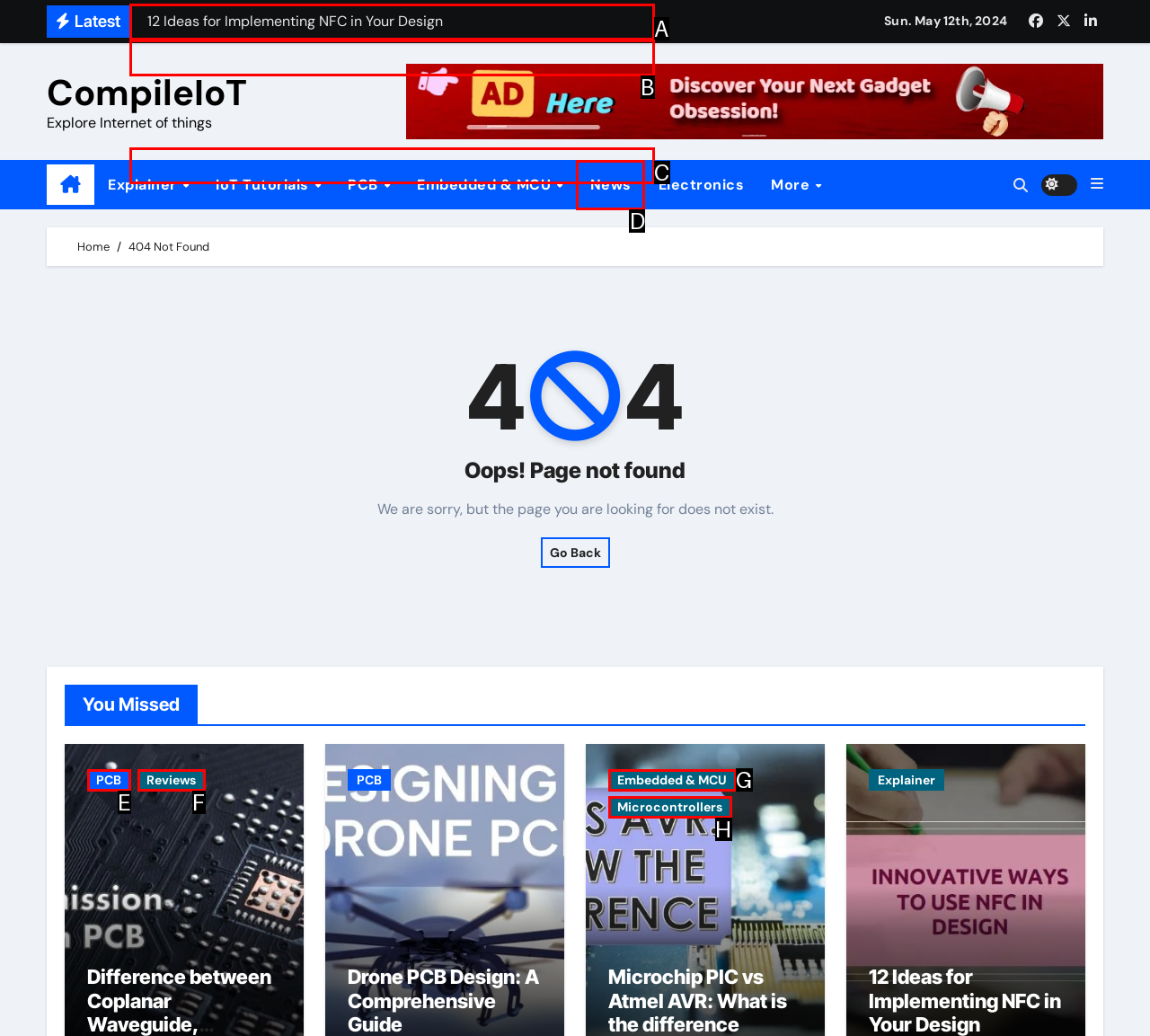Identify the matching UI element based on the description: Embedded & MCU
Reply with the letter from the available choices.

G